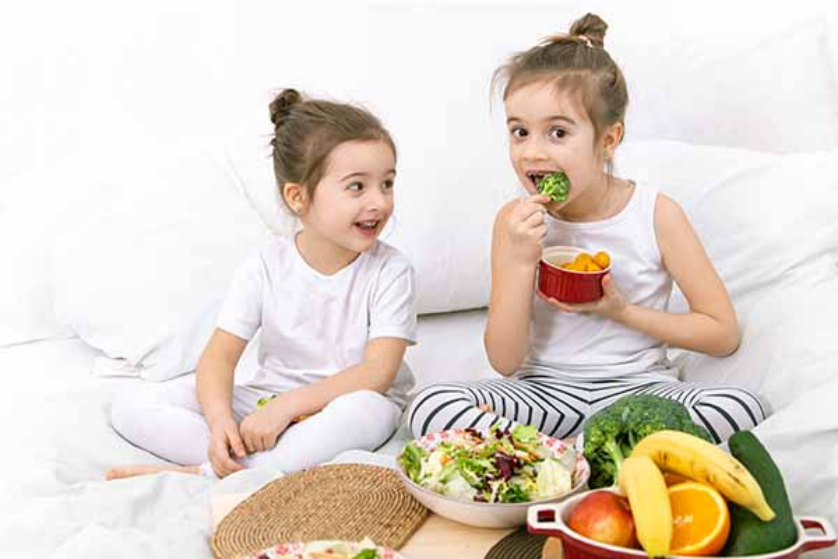Offer an in-depth caption for the image.

In this vibrant and engaging image, two young girls are captured enjoying a healthy meal together in a cozy living space. The girl on the right, wearing a white tank top, is animatedly eating broccoli from a small red bowl, showcasing her enjoyment of nutritious food. The girl on the left, dressed in a matching white outfit, looks on with a cheerful expression, highlighting the playful atmosphere of their mealtime. 

Surrounding them are an array of colorful fruits and vegetables, including bananas, oranges, and a fresh salad, emphasizing the importance of a balanced diet. The scene illustrates not only the joy of eating healthy but also the value of involving children in the process, fostering an appreciation for nutritious foods from an early age. The soft, neutral tones of the bedding and the natural textures of the food create a warm, inviting environment that encourages healthy eating habits among kids.